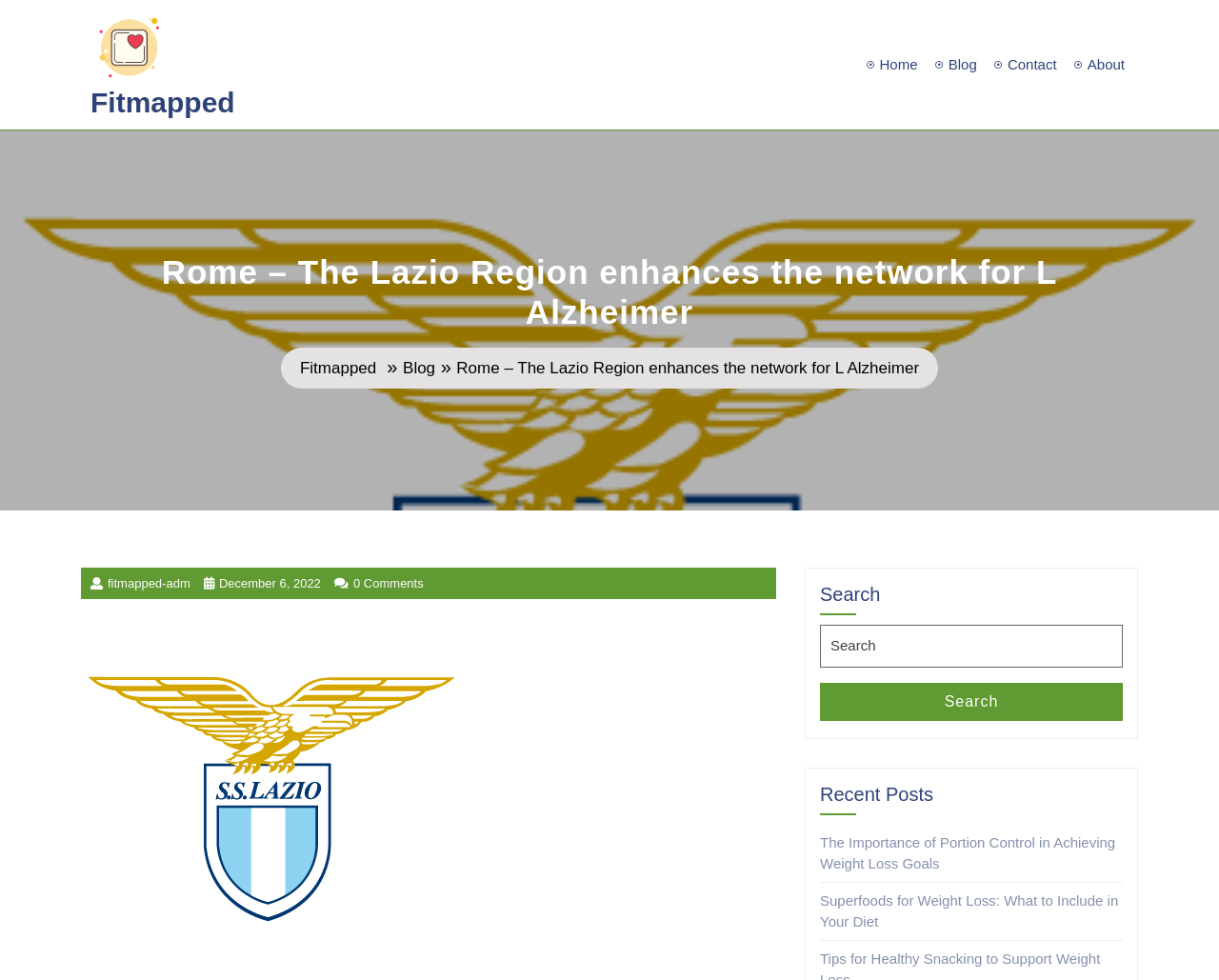Describe in detail what you see on the webpage.

The webpage appears to be a blog post or news article about the Lazio Region enhancing the network for Alzheimer's disease. At the top left, there is a link to "Fitmapped" accompanied by an image, and another link to "Fitmapped" below it. 

To the right of these links, there is a top menu navigation bar with links to "Home", "Blog", "Contact", and "About". 

Below the top menu, there is a large heading that reads "Rome – The Lazio Region enhances the network for L Alzheimer". 

Underneath this heading, there are three links: "Fitmapped", a separator, and "Blog". 

The main content of the webpage starts with a heading that repeats the title of the webpage, followed by three lines of text: "fitmapped-adm", "December 6, 2022", and "0 Comments". 

On the right side of the webpage, there is a search function with a heading "Search", a text input field, and a "Search" button. 

Below the search function, there is a heading "Recent Posts" followed by two links to recent blog posts: "The Importance of Portion Control in Achieving Weight Loss Goals" and "Superfoods for Weight Loss: What to Include in Your Diet".